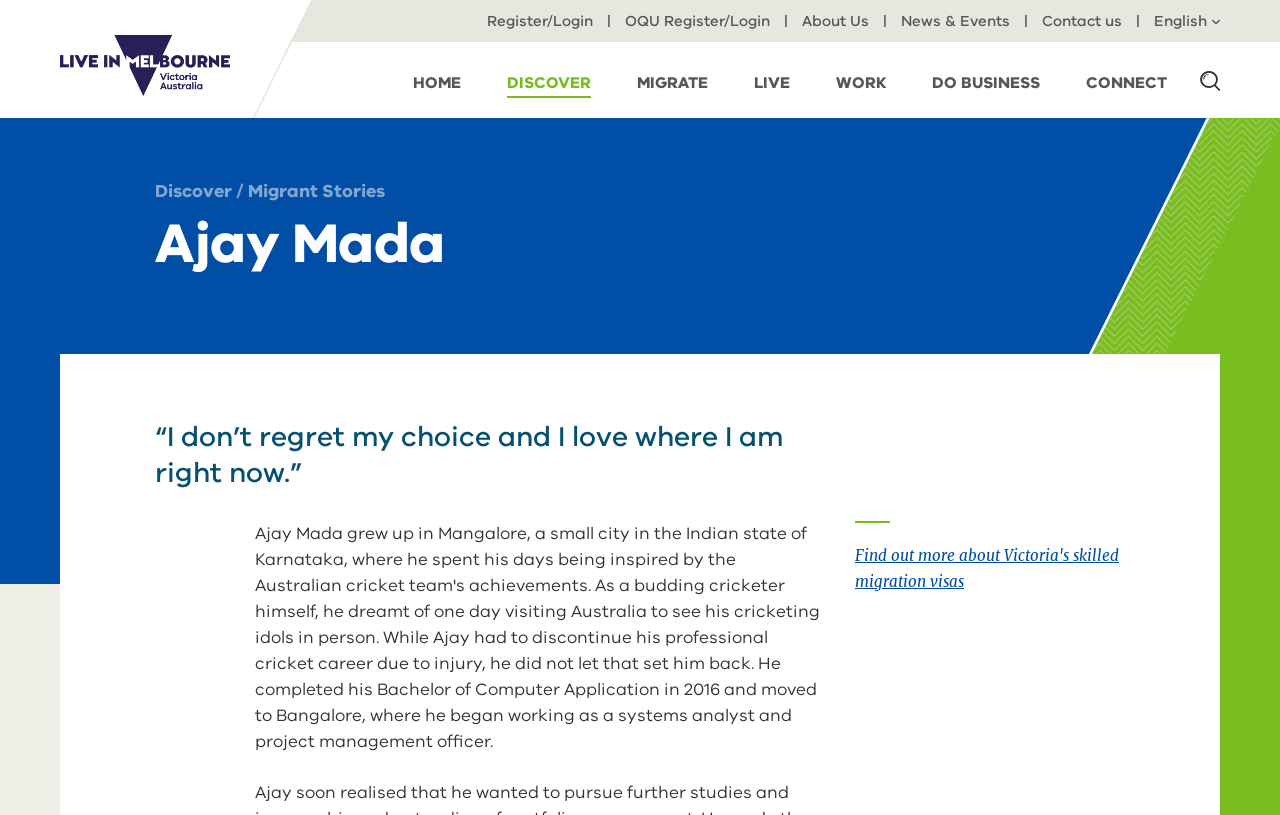Determine the bounding box coordinates for the area that should be clicked to carry out the following instruction: "Register or login".

[0.38, 0.013, 0.463, 0.038]